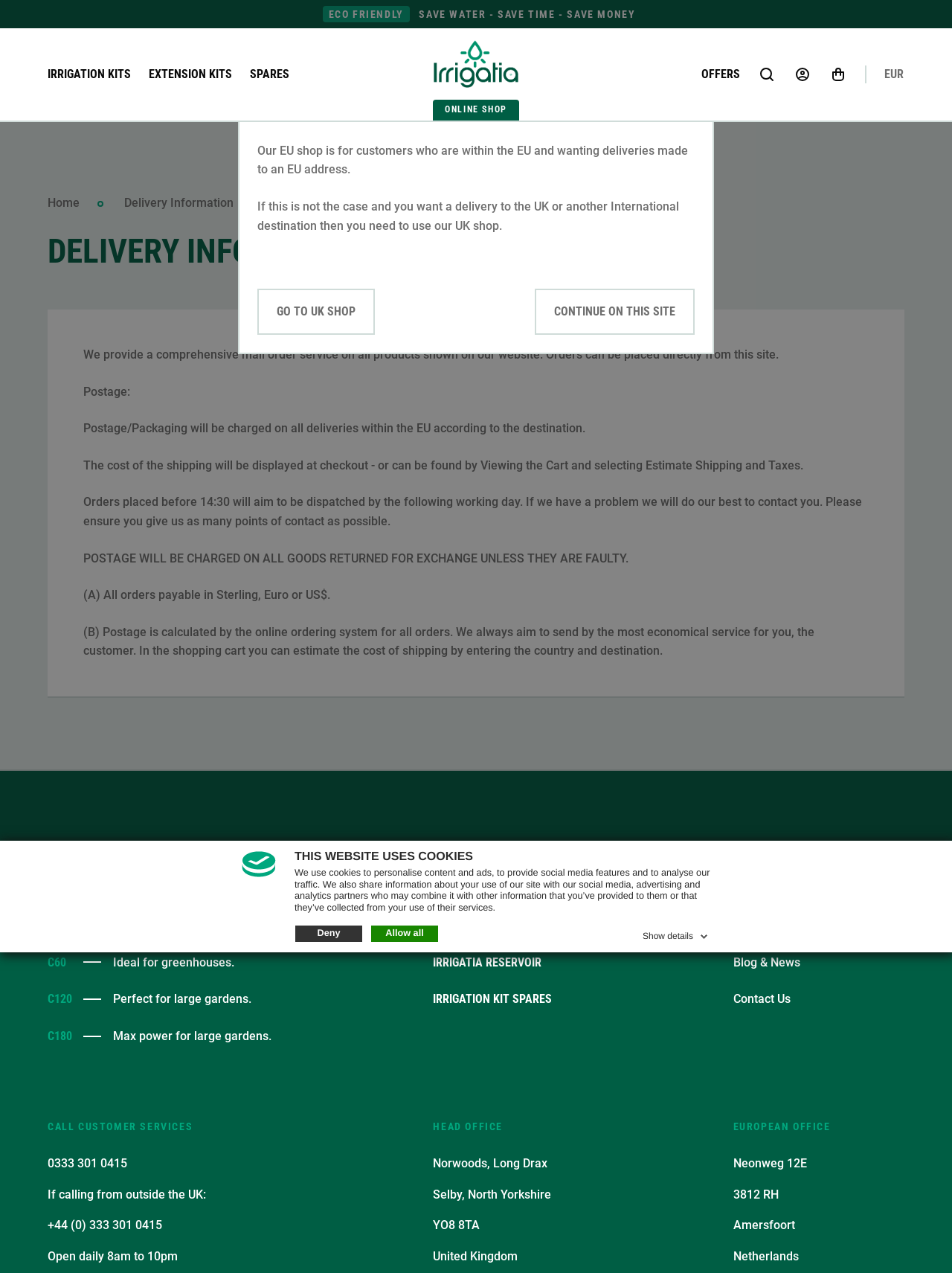Provide your answer in a single word or phrase: 
What is the recommended action for non-EU customers?

Use UK shop